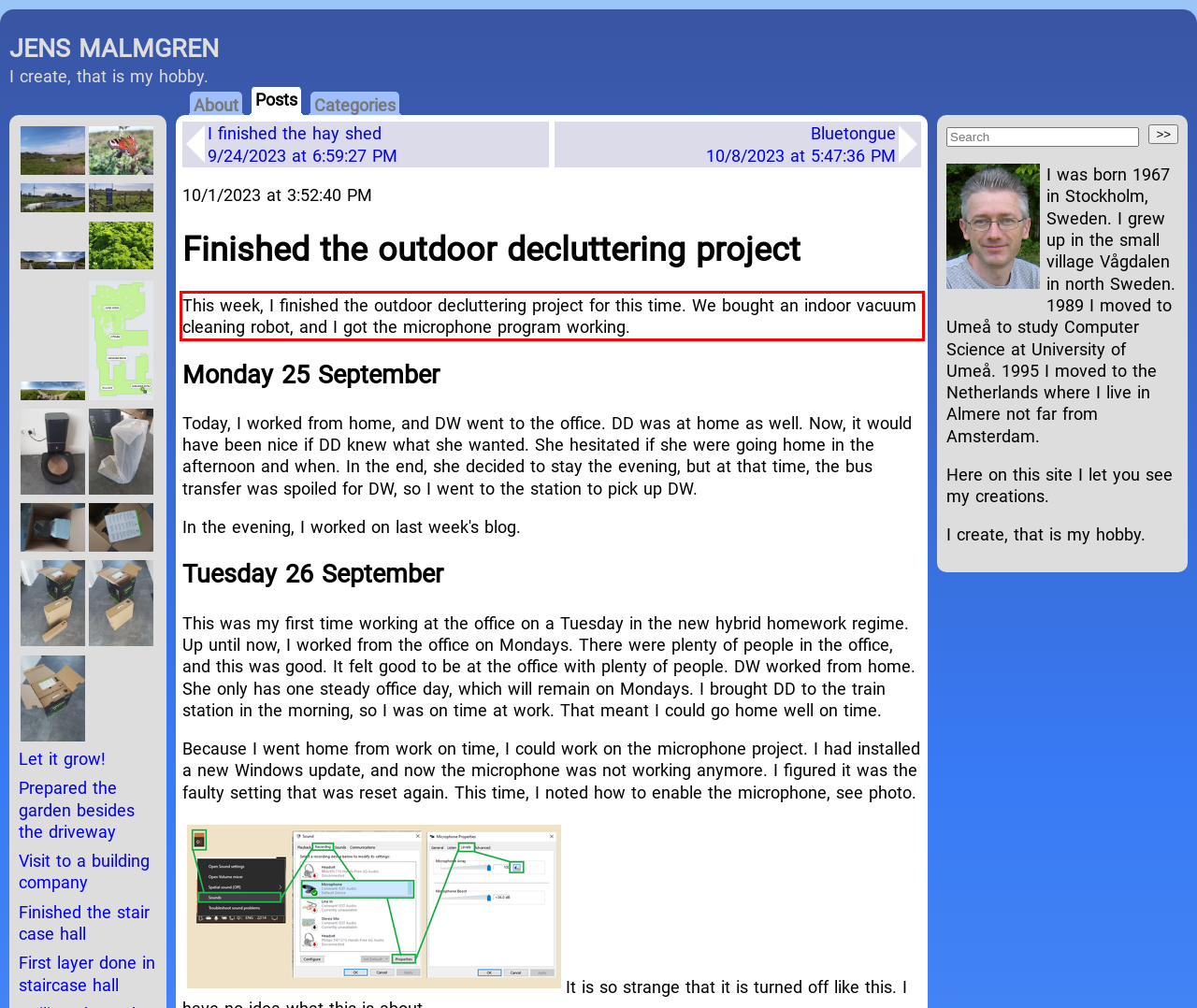View the screenshot of the webpage and identify the UI element surrounded by a red bounding box. Extract the text contained within this red bounding box.

This week, I finished the outdoor decluttering project for this time. We bought an indoor vacuum cleaning robot, and I got the microphone program working.